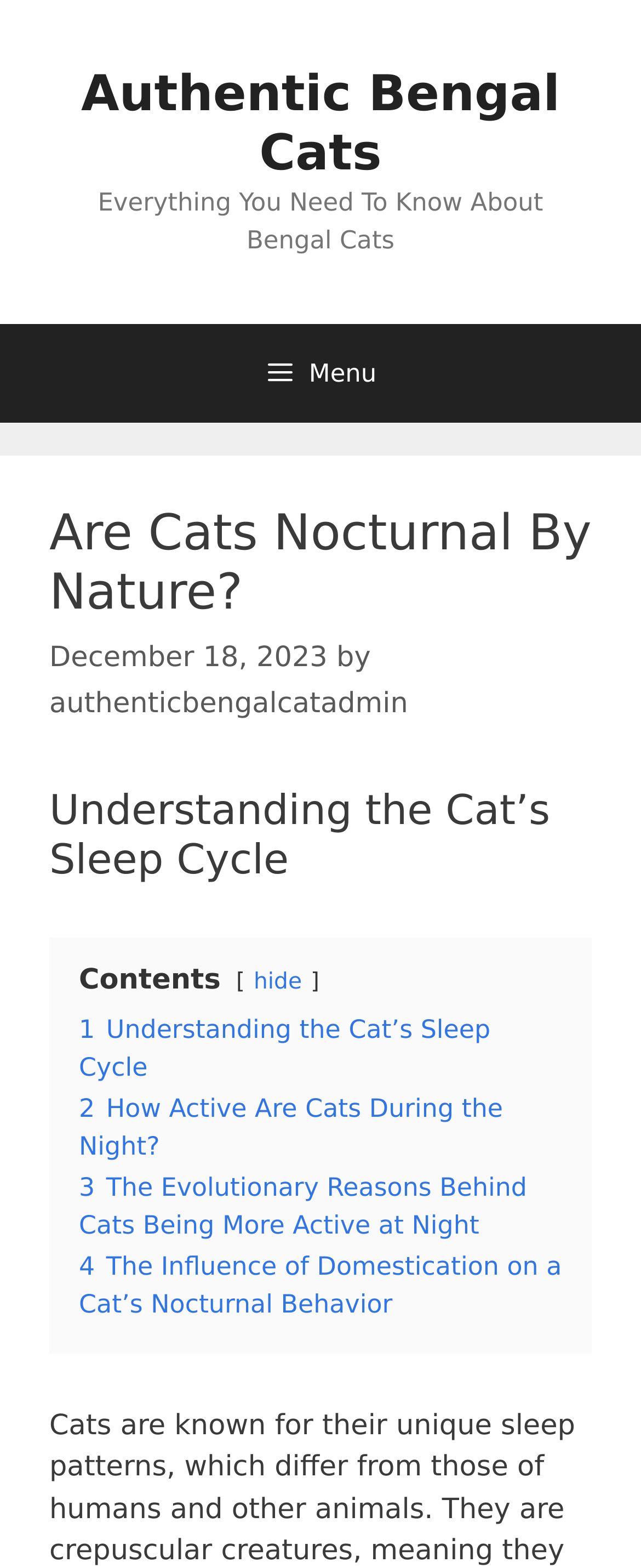Determine the bounding box coordinates for the element that should be clicked to follow this instruction: "Click the menu button". The coordinates should be given as four float numbers between 0 and 1, in the format [left, top, right, bottom].

[0.0, 0.207, 1.0, 0.27]